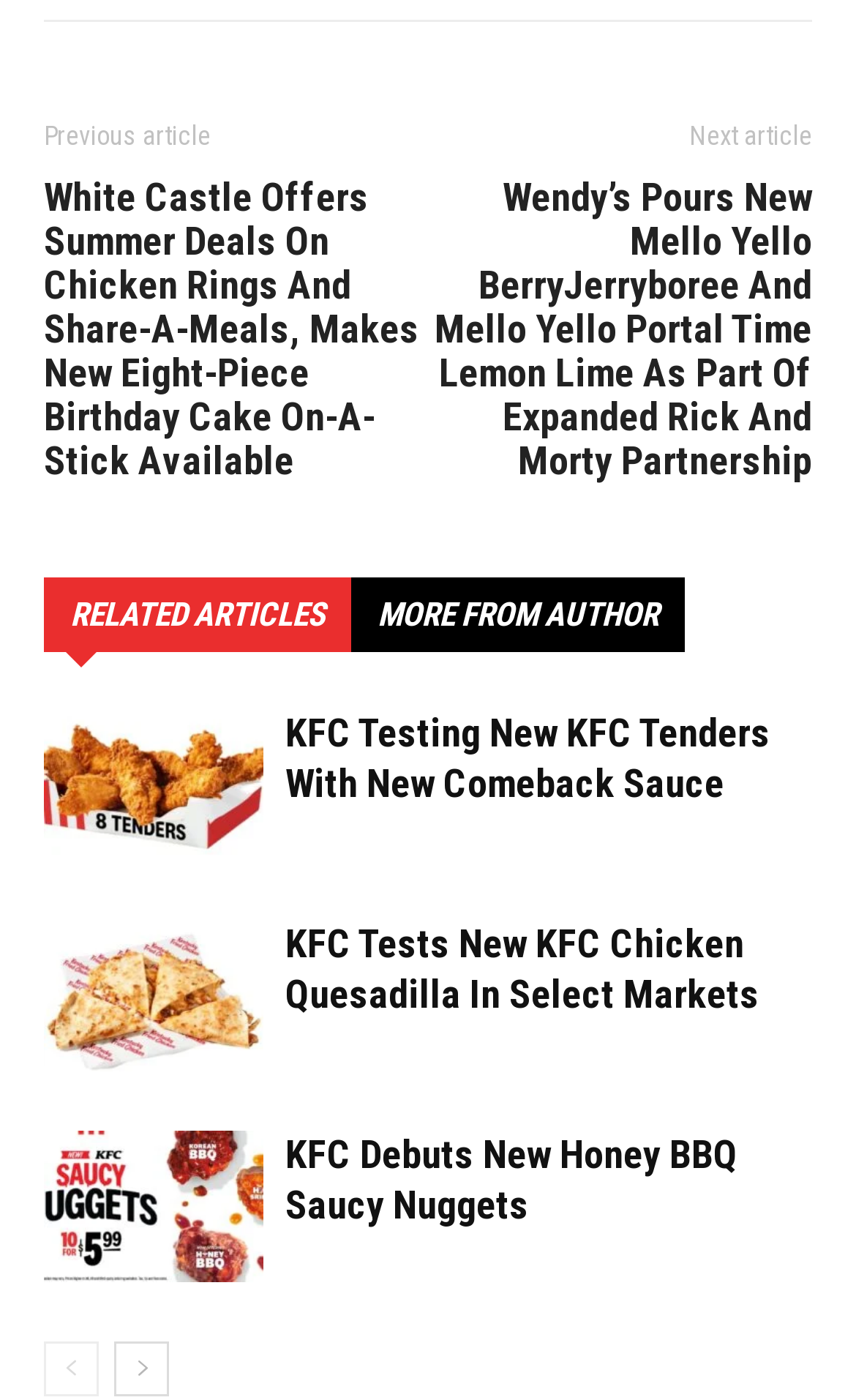Determine the bounding box coordinates of the section I need to click to execute the following instruction: "Read about White Castle's summer deals". Provide the coordinates as four float numbers between 0 and 1, i.e., [left, top, right, bottom].

[0.051, 0.126, 0.5, 0.346]